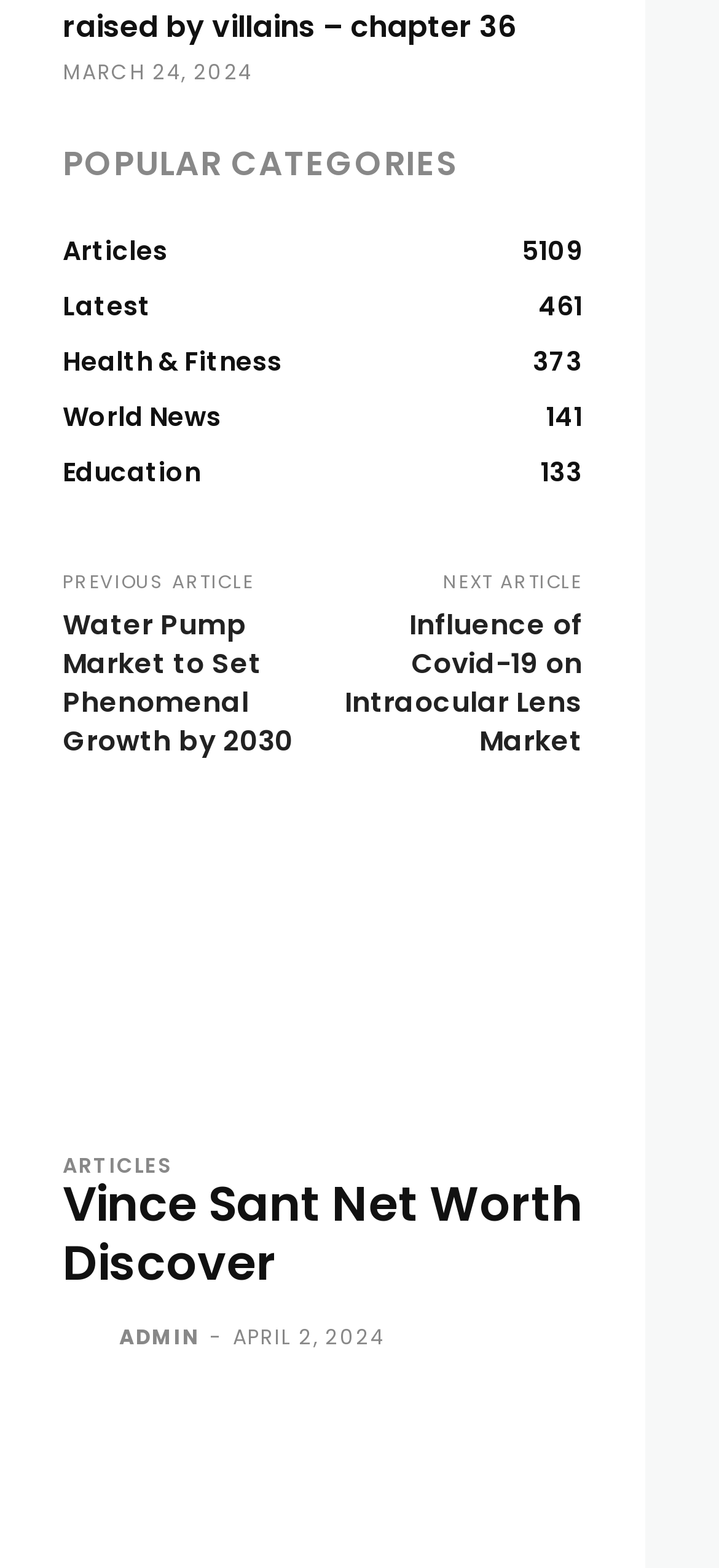Use a single word or phrase to respond to the question:
What is the date of the article 'Vince Sant Net Worth Discover'?

APRIL 2, 2024